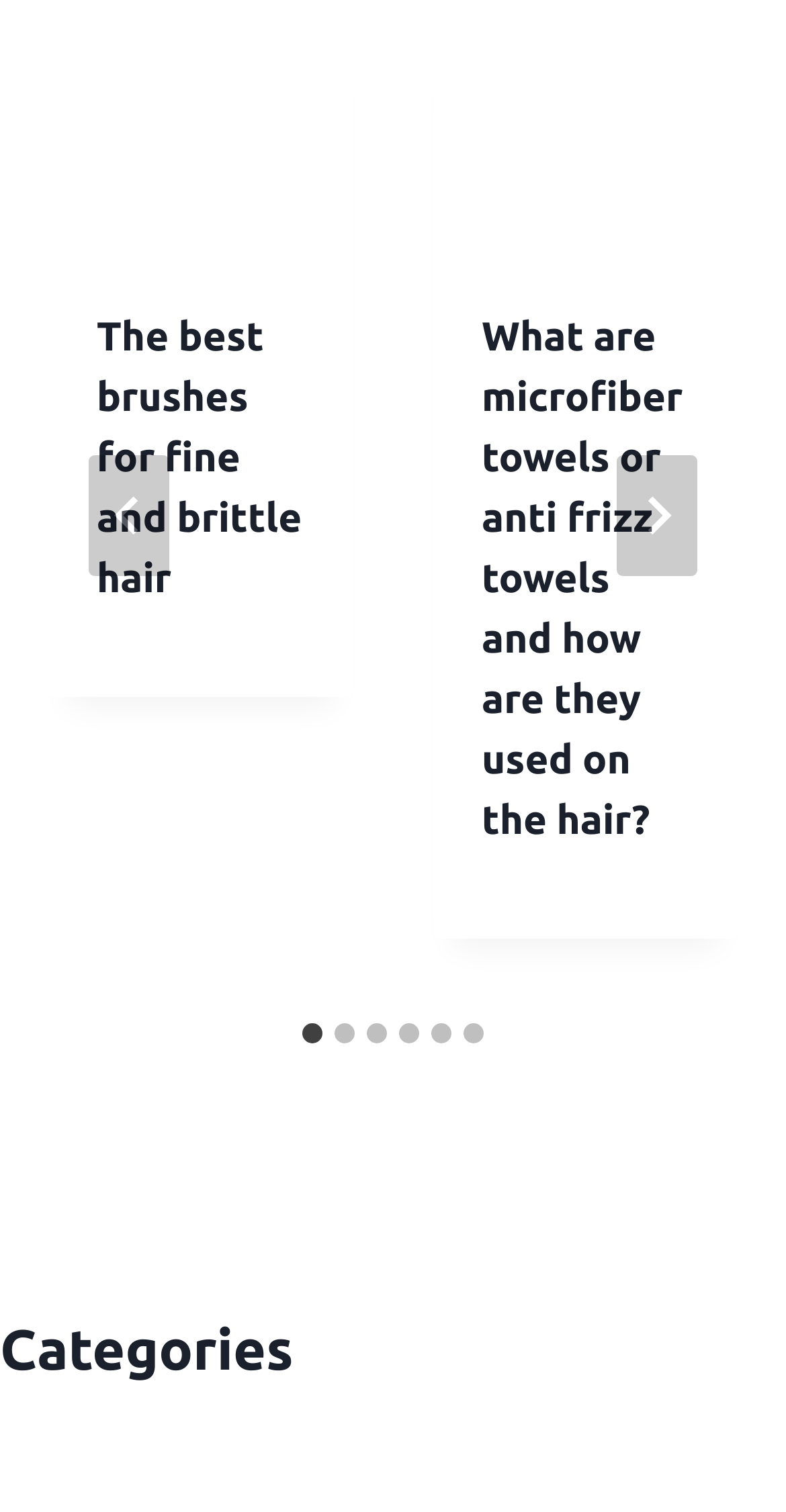Find the bounding box coordinates of the area to click in order to follow the instruction: "Next".

[0.785, 0.301, 0.887, 0.381]